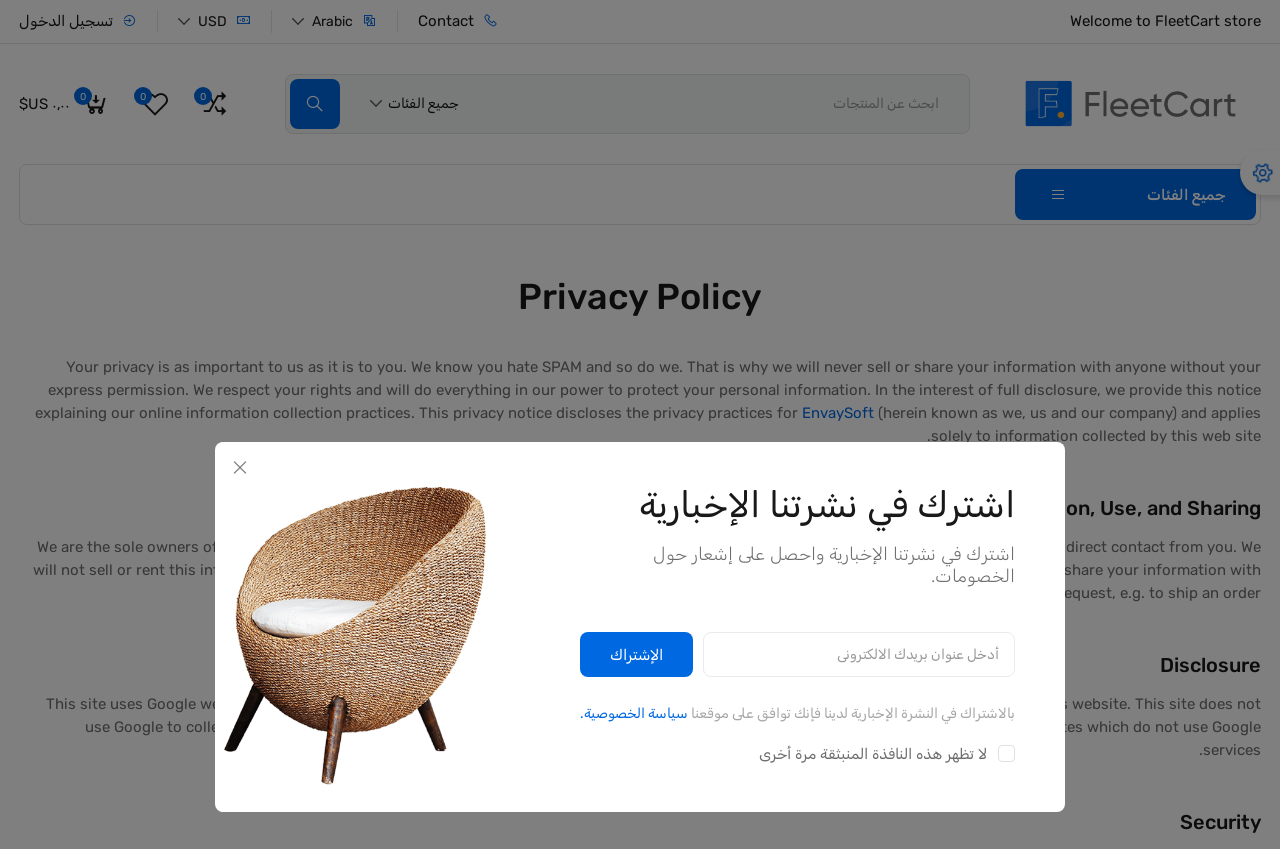Explain the features and main sections of the webpage comprehensively.

The webpage is titled "Privacy & Policy - FleetCart" and appears to be a privacy policy page for an e-commerce website. At the top of the page, there is a welcome message "Welcome to FleetCart store" followed by a row of links and generic elements, including a contact link, language options, and currency options.

Below this row, there is a logo on the right side, accompanied by a search bar and a button with a magnifying glass icon. On the left side, there are two links with icons, one for a cart and another for a user account.

The main content of the page is divided into sections, each with a heading. The first section is titled "Privacy Policy" and contains a paragraph of text explaining the website's commitment to protecting user privacy. This is followed by a section titled "Information Collection, Use, and Sharing" which explains how the website collects and uses user information.

The next section is titled "Disclosure" and discusses the website's use of Google web analytics services. This is followed by a section titled "Security" which appears to be empty.

On the right side of the page, there is a newsletter subscription section with a heading "اشترك في نشرتنا الإخبارية" (Subscribe to our newsletter). This section contains a text box to enter an email address, a subscribe button, and a paragraph of text explaining the benefits of subscribing to the newsletter.

At the bottom of the page, there is a button with a close icon and a text "لا تظهر هذه النافذة المنبثقة مرة أخرى" (Don't show this popup again).